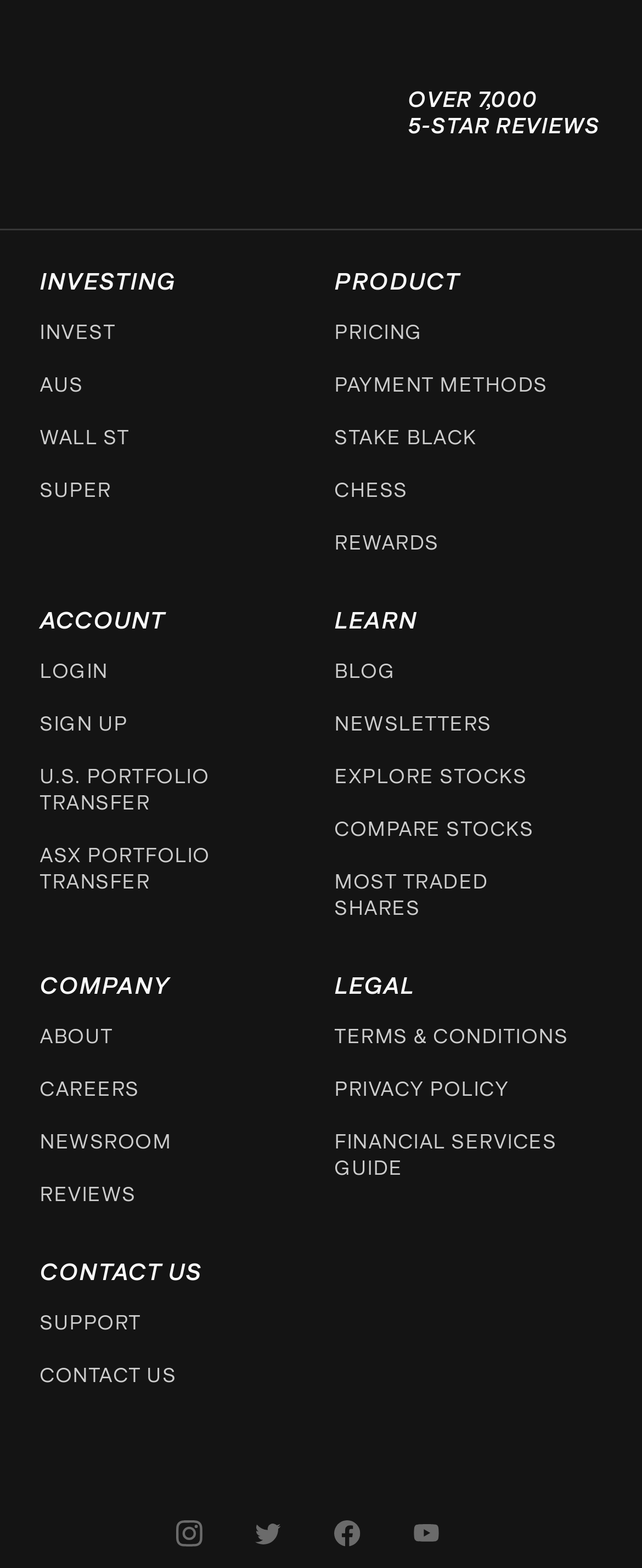Please provide a brief answer to the following inquiry using a single word or phrase:
What is the last link under the 'ACCOUNT' heading?

ASX PORTFOLIO TRANSFER